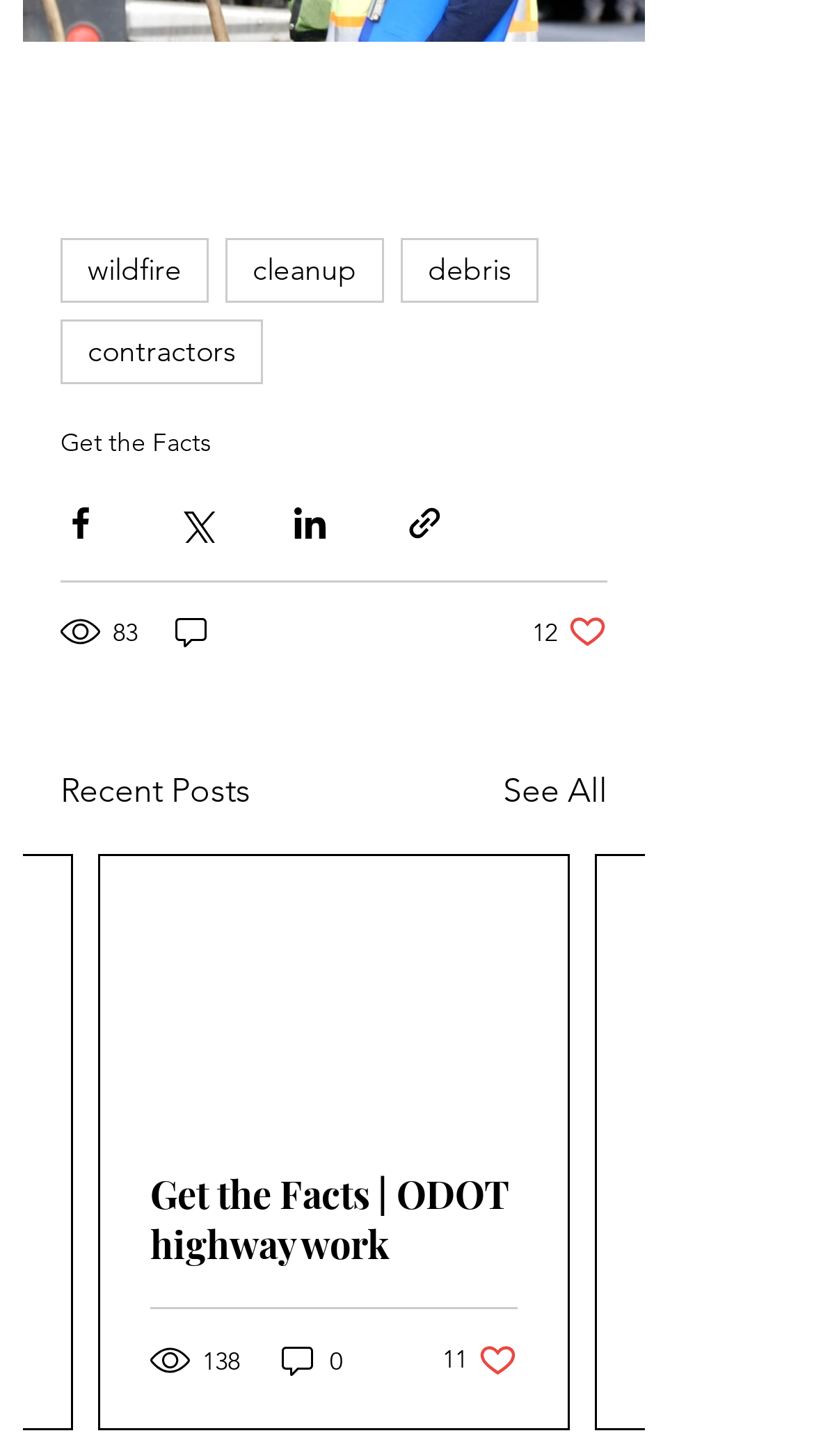What is the first navigation tag?
Carefully analyze the image and provide a thorough answer to the question.

The first navigation tag is 'wildfire' which is a link element with ID 455, located at the top left of the webpage with a bounding box of [0.074, 0.164, 0.256, 0.208].